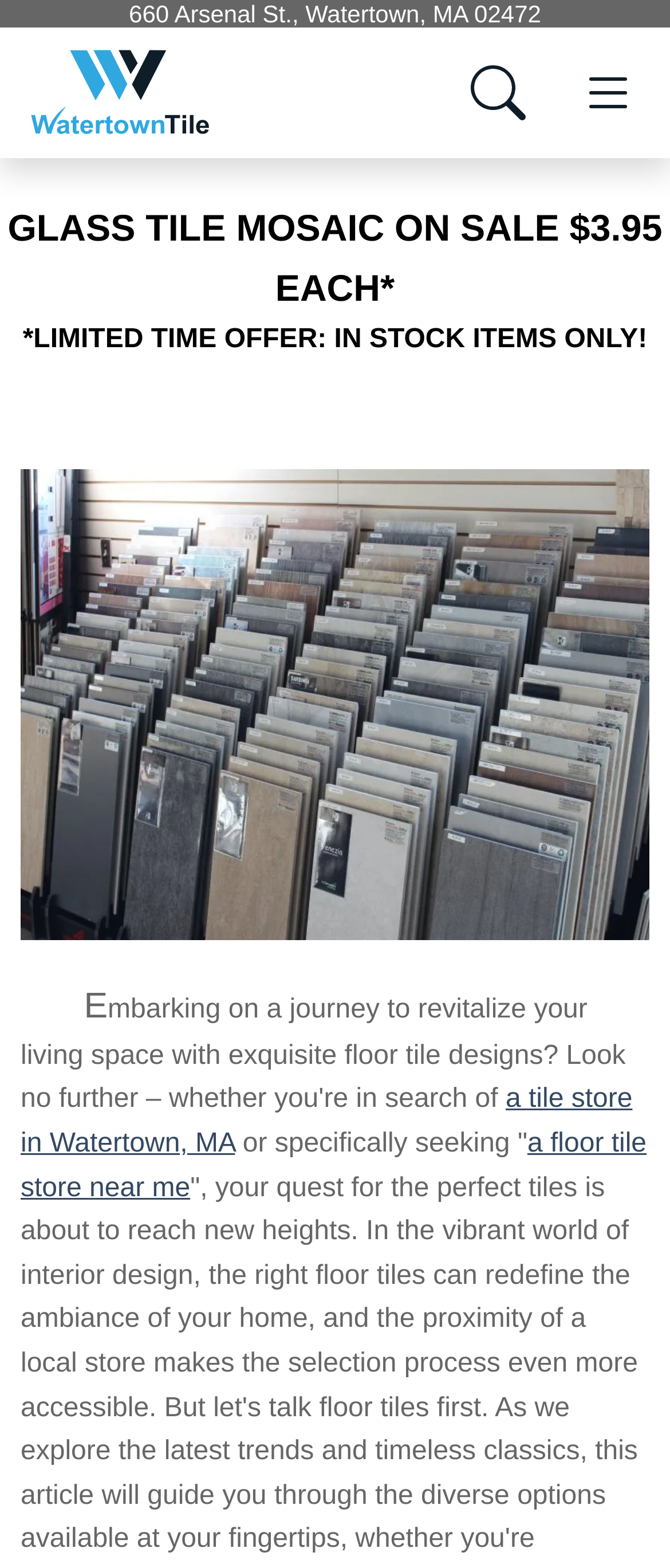Use a single word or phrase to answer the question:
What is the price of the glass tile mosaic?

$3.95 EACH